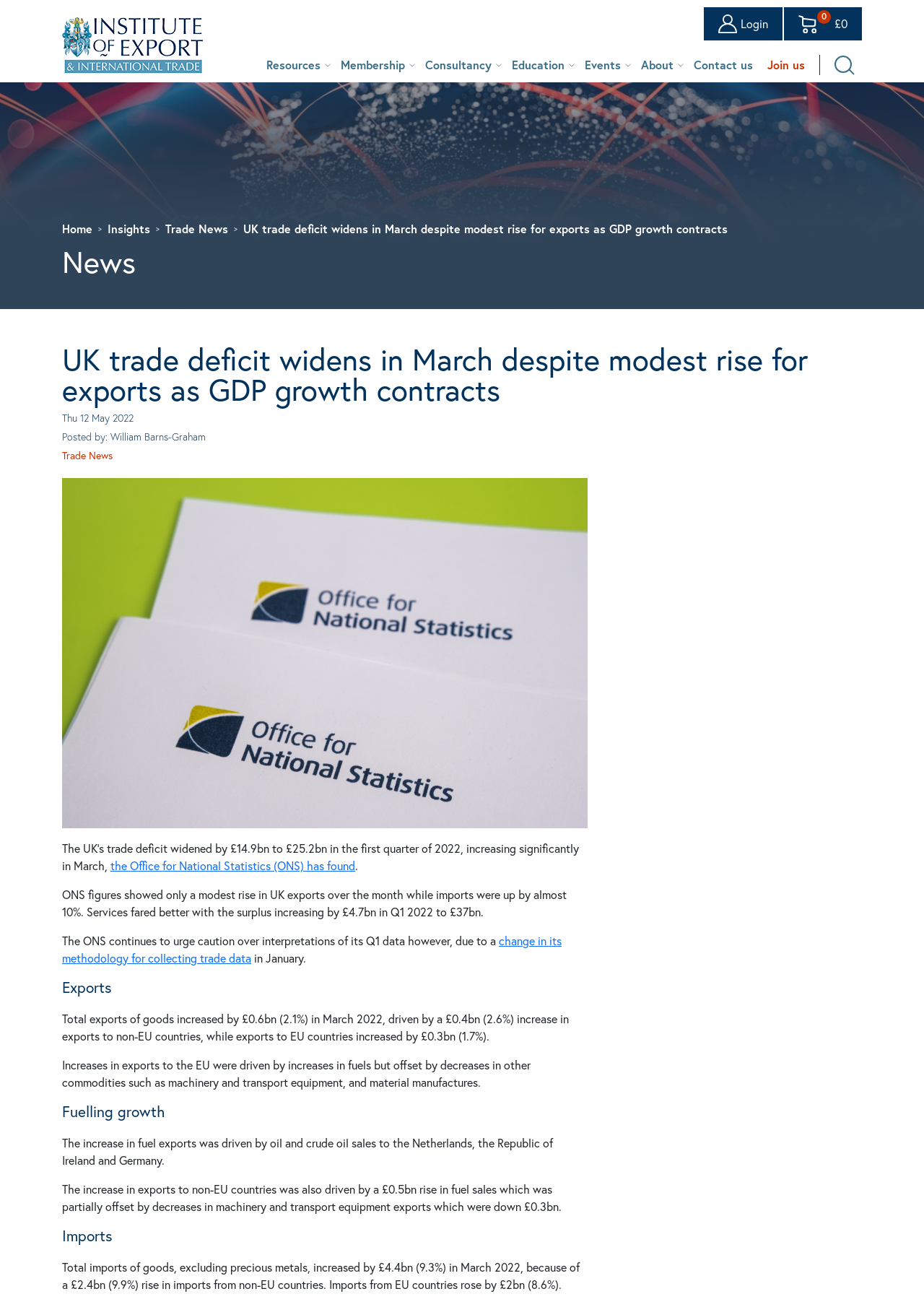Provide an in-depth caption for the elements present on the webpage.

The webpage appears to be a news article about the UK trade deficit, with a focus on the latest data from the Office for National Statistics (ONS). At the top of the page, there is a logo of the Institute of Export (IOE) on the left, and a login button, a shopping cart icon, and a search button on the right. Below the logo, there is a navigation menu with links to various sections of the website, including "Home", "Insights", "Trade News", and others.

The main content of the page is divided into several sections. The first section has a heading "News" and displays the title of the article "UK trade deficit widens in March despite modest rise for exports as GDP growth contracts". Below the title, there is a breadcrumb navigation menu showing the path to the current page.

The next section has a heading "UK trade deficit widens in March..." and displays the article's content. The article starts with a brief summary of the trade deficit data, followed by a more detailed analysis of the data, including the increase in exports and imports. The article also mentions the ONS's caution over interpreting the data due to a change in methodology.

The article is divided into several subheadings, including "Exports", "Fuelling growth", and "Imports", each discussing a specific aspect of the trade data. The text is accompanied by an image of an ONS data graph.

Throughout the page, there are several links to related articles or sources, including a link to the ONS website. The page also has a few buttons and links to other sections of the website, such as "Resources", "Membership", and "Events".